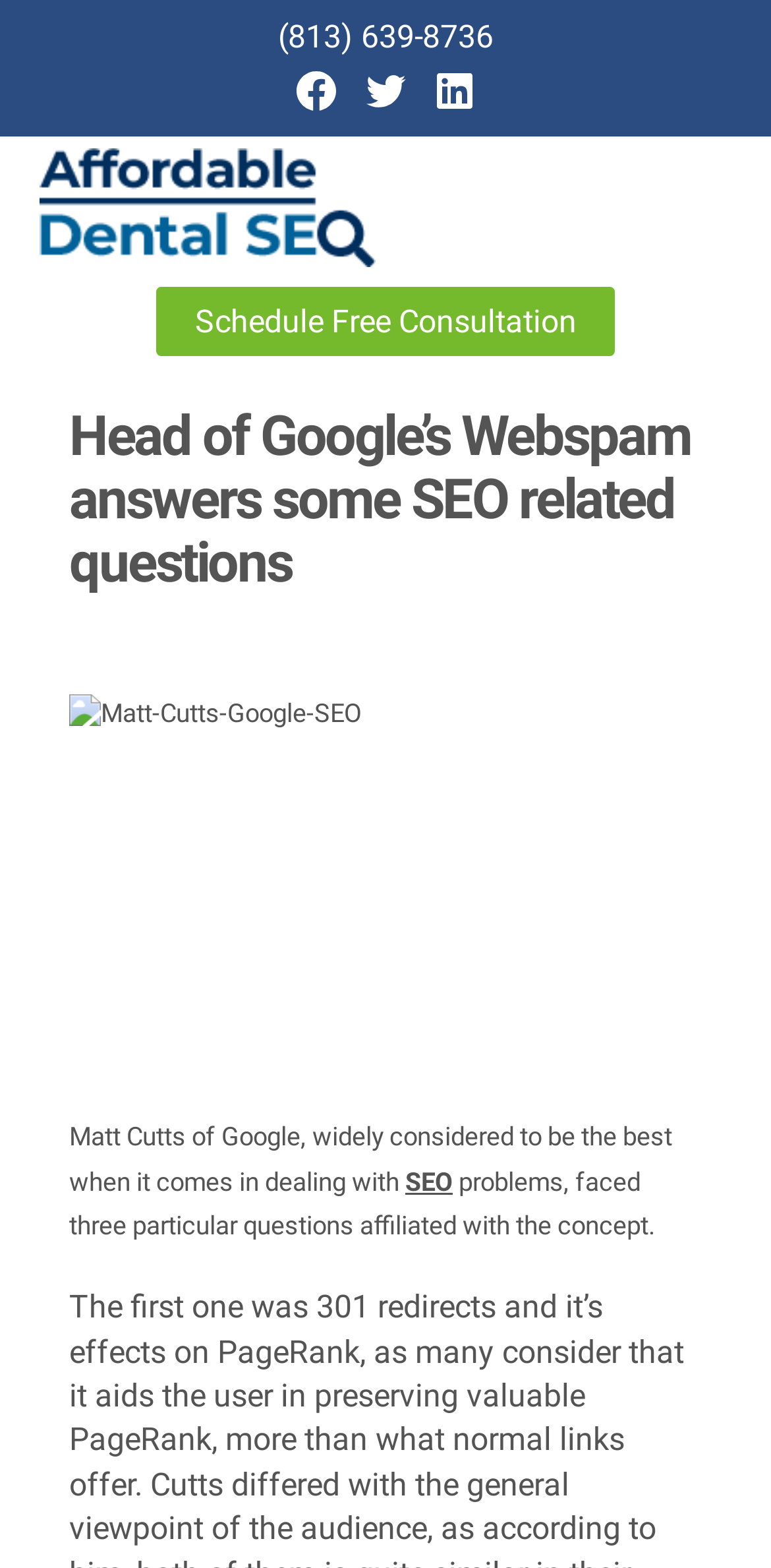What is the phone number on the webpage?
Please provide a single word or phrase as your answer based on the image.

(813) 639-8736